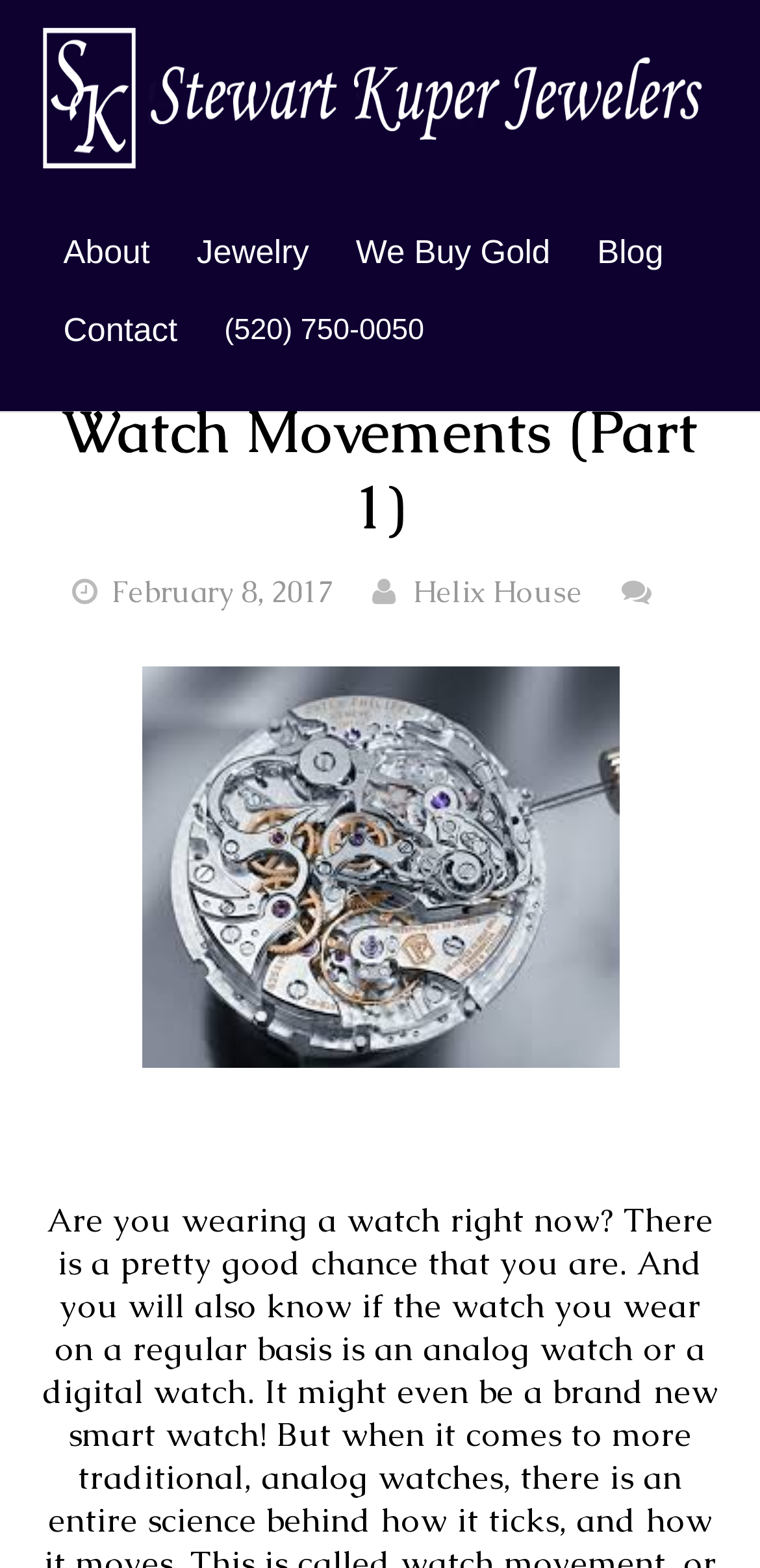Locate the bounding box coordinates of the clickable area to execute the instruction: "read Watch Movements (Part 1) article". Provide the coordinates as four float numbers between 0 and 1, represented as [left, top, right, bottom].

[0.05, 0.25, 0.95, 0.347]